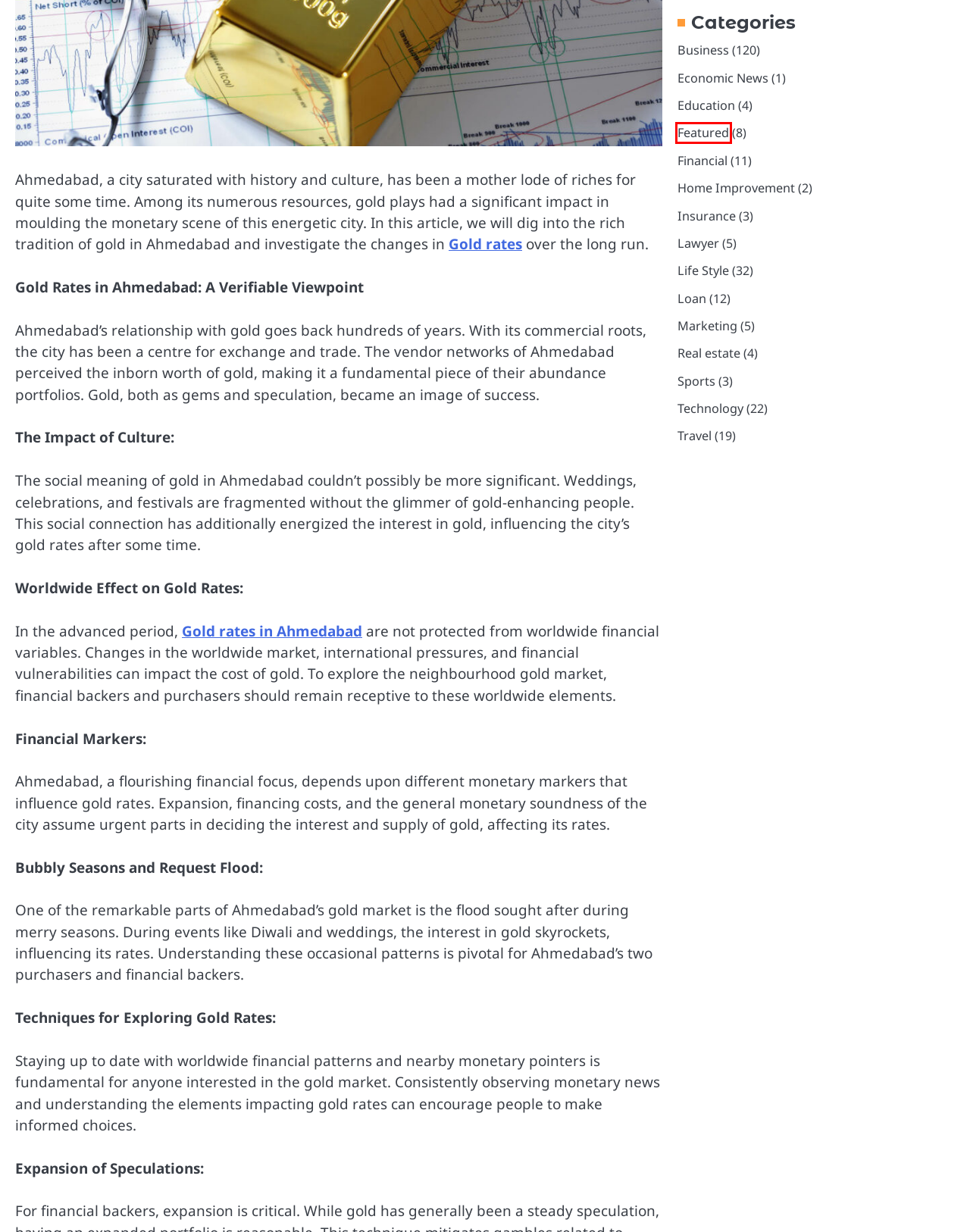Examine the screenshot of a webpage with a red bounding box around a UI element. Select the most accurate webpage description that corresponds to the new page after clicking the highlighted element. Here are the choices:
A. Insurance - A Business Point
B. Home Improvement - A Business Point
C. Featured - A Business Point
D. Education - A Business Point
E. Sports - A Business Point
F. Financial - A Business Point
G. Technology - A Business Point
H. Life Style - A Business Point

C